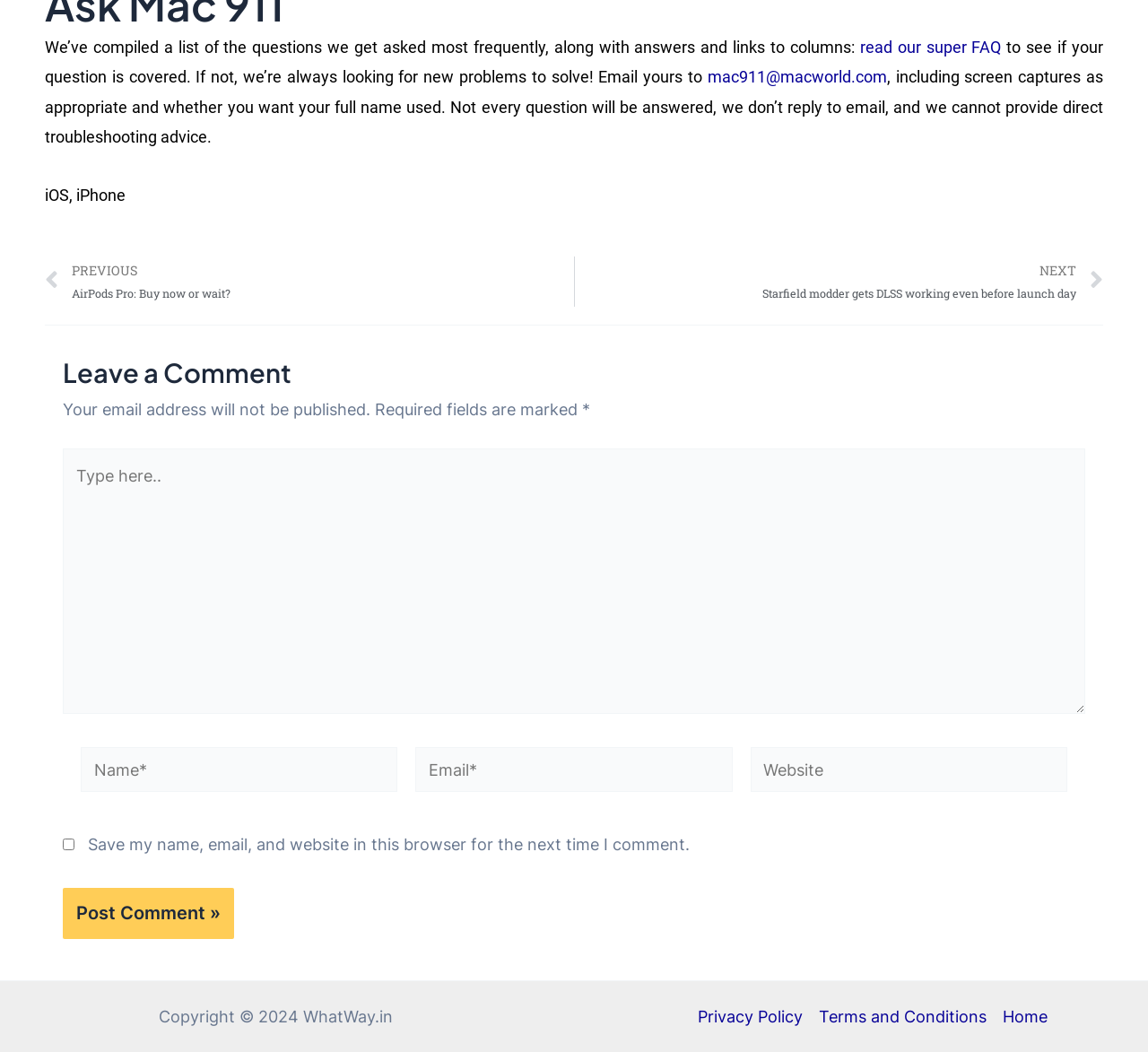Please identify the bounding box coordinates of the element's region that should be clicked to execute the following instruction: "read our super FAQ". The bounding box coordinates must be four float numbers between 0 and 1, i.e., [left, top, right, bottom].

[0.749, 0.036, 0.872, 0.054]